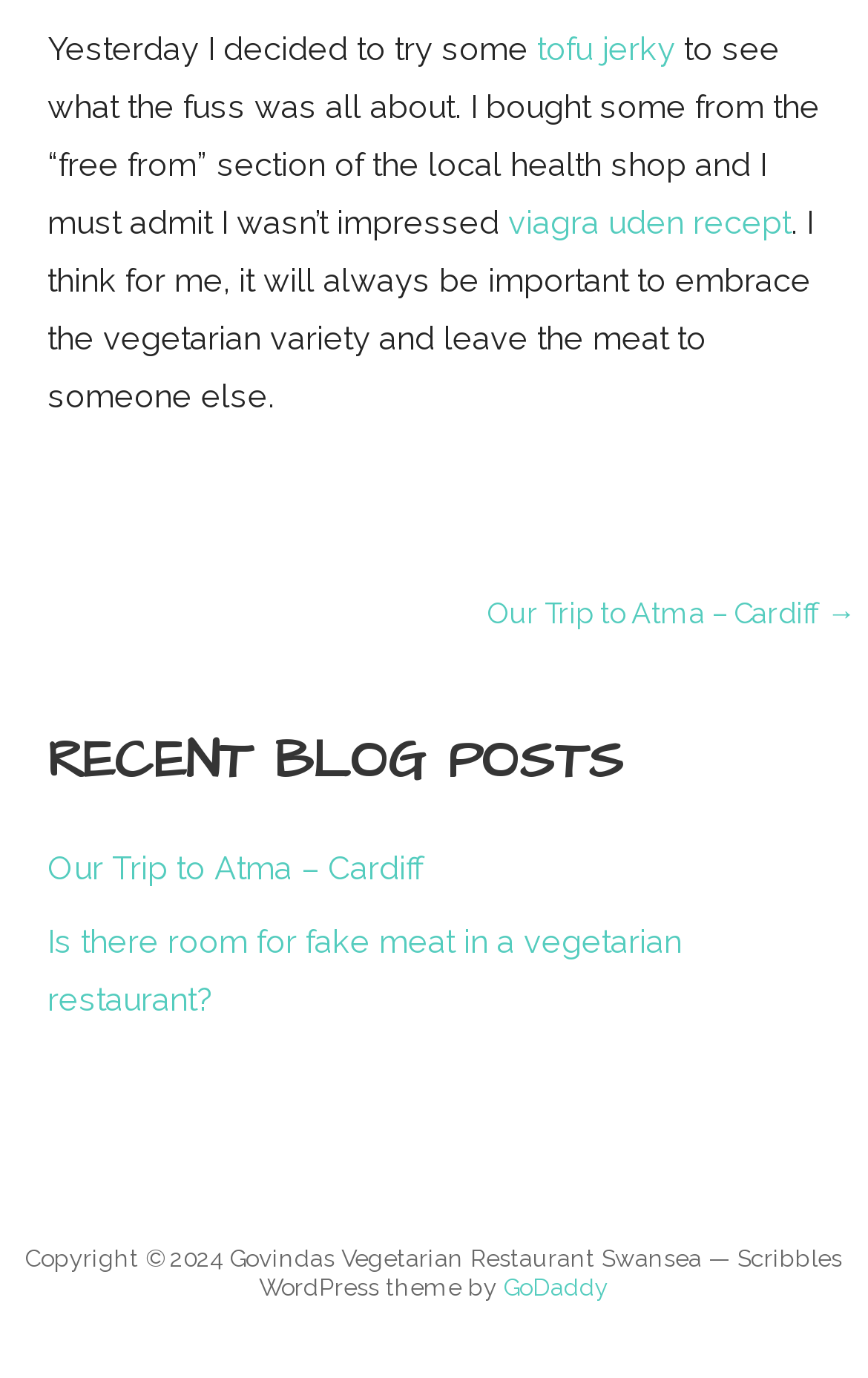Please provide a short answer using a single word or phrase for the question:
What is the name of the restaurant mentioned?

Govindas Vegetarian Restaurant Swansea